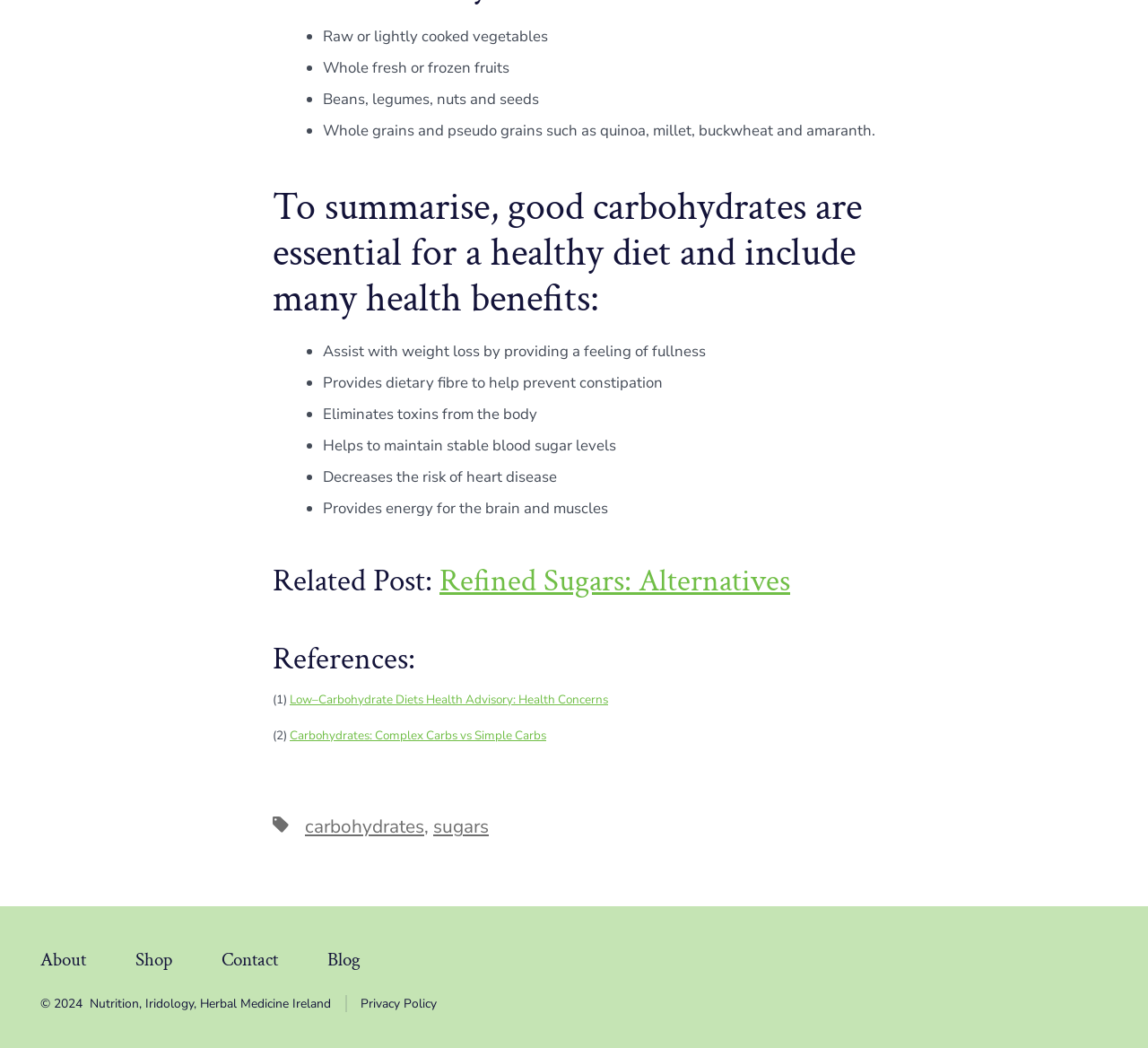Extract the bounding box coordinates of the UI element described by: "Cookie Notice". The coordinates should include four float numbers ranging from 0 to 1, e.g., [left, top, right, bottom].

None